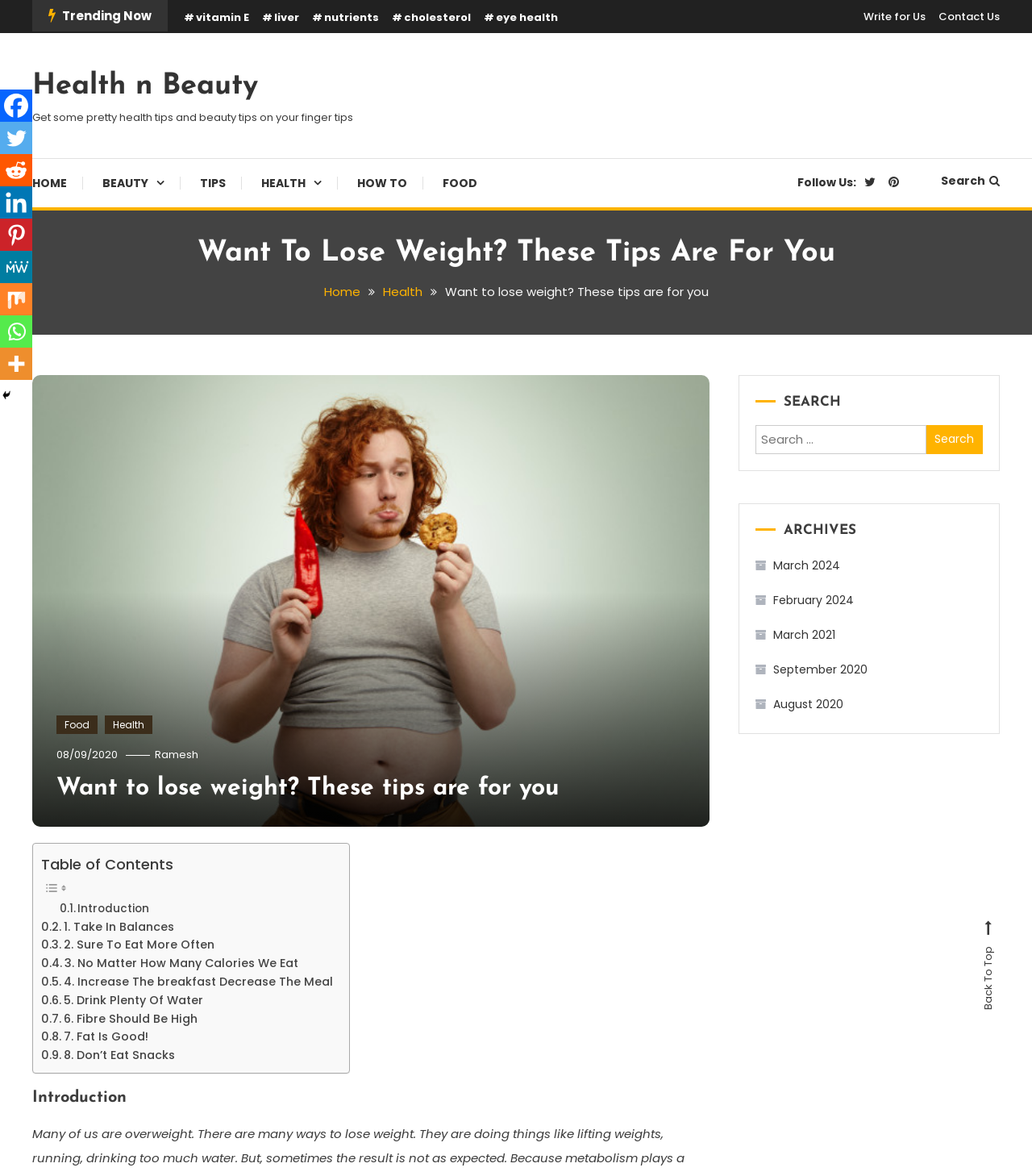Please find and give the text of the main heading on the webpage.

Want To Lose Weight? These Tips Are For You